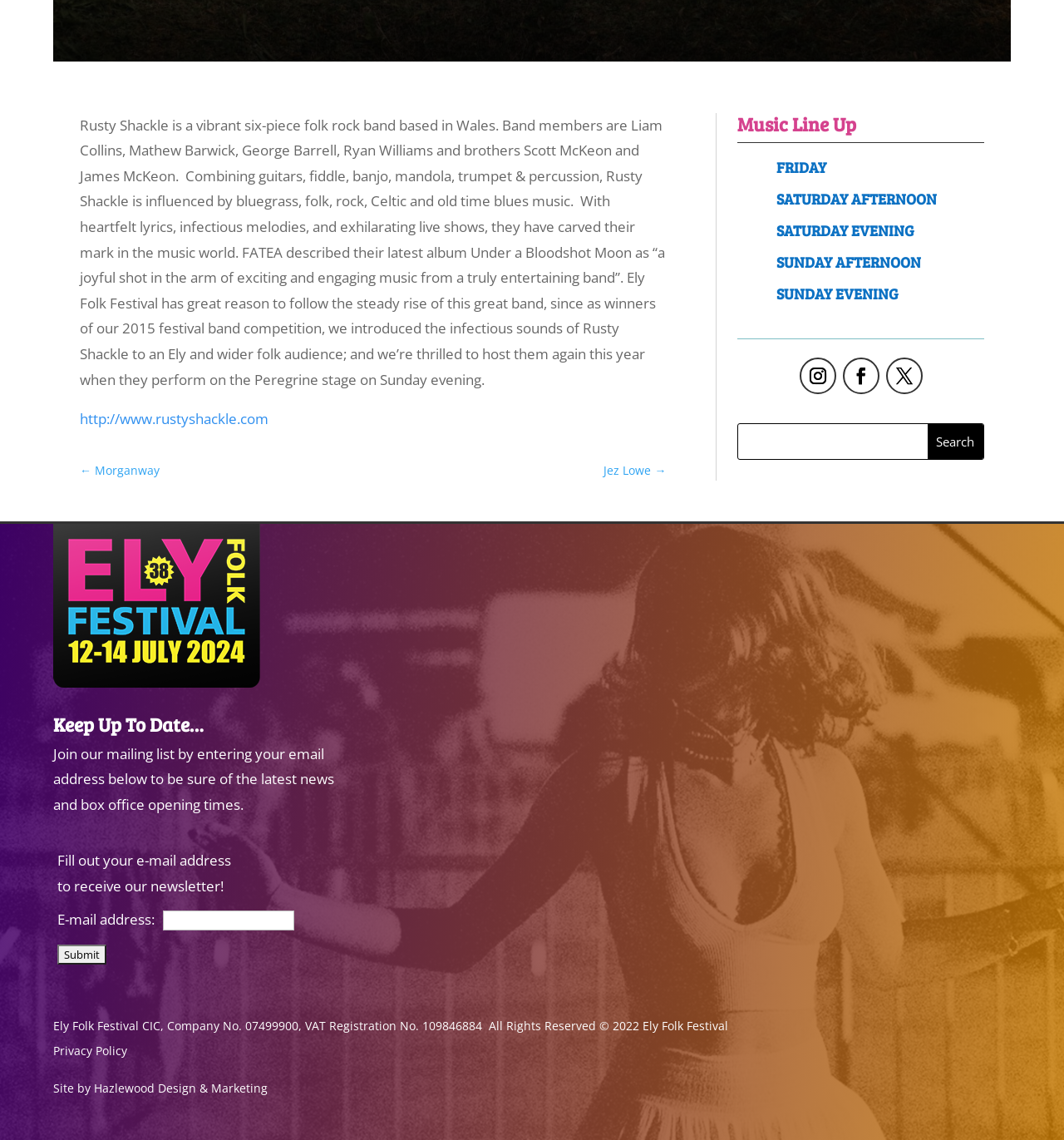Please identify the bounding box coordinates of the element that needs to be clicked to execute the following command: "Check the music line up". Provide the bounding box using four float numbers between 0 and 1, formatted as [left, top, right, bottom].

[0.693, 0.099, 0.925, 0.125]